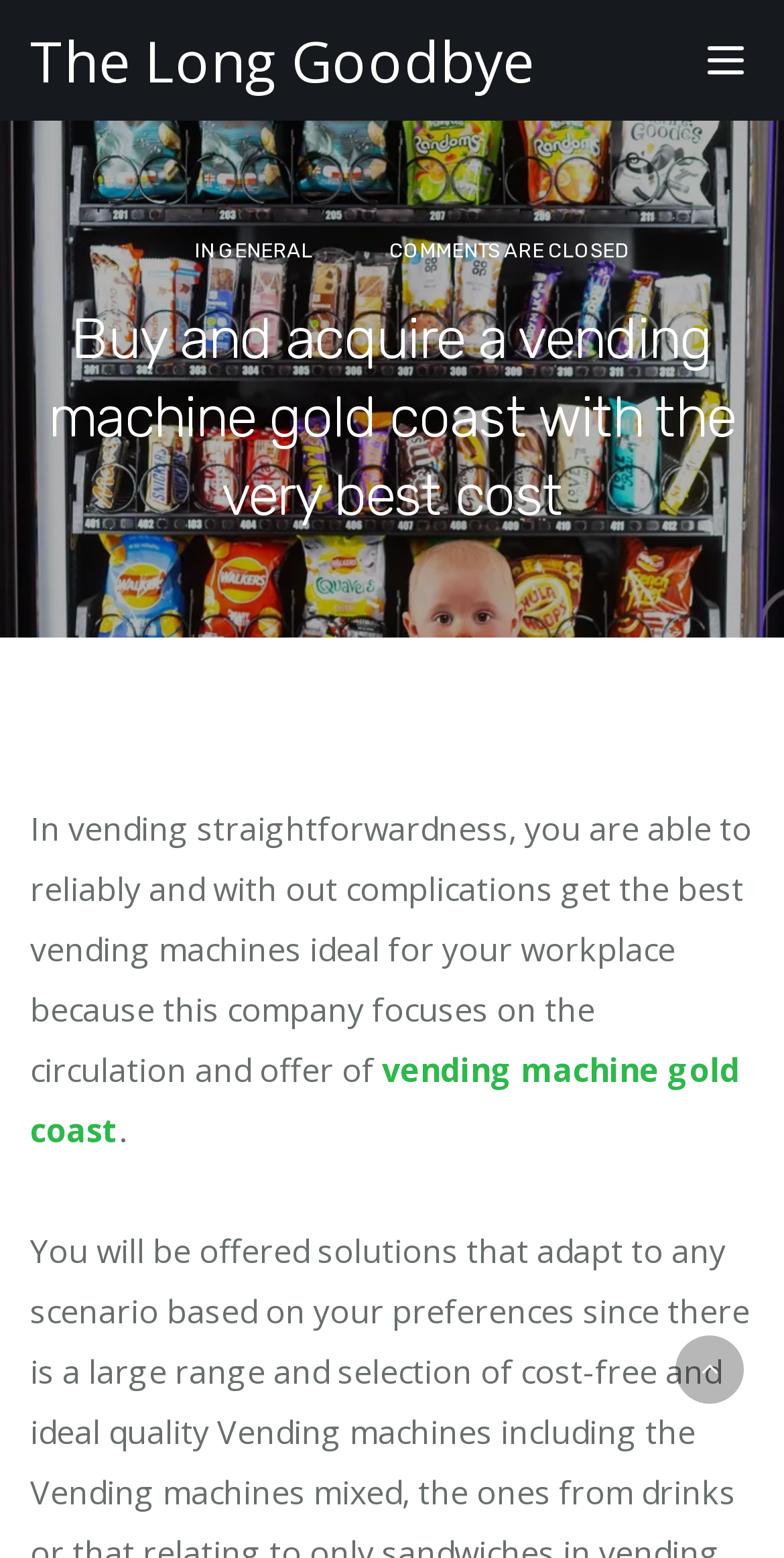Answer the question using only one word or a concise phrase: What is the company's focus?

vending machines